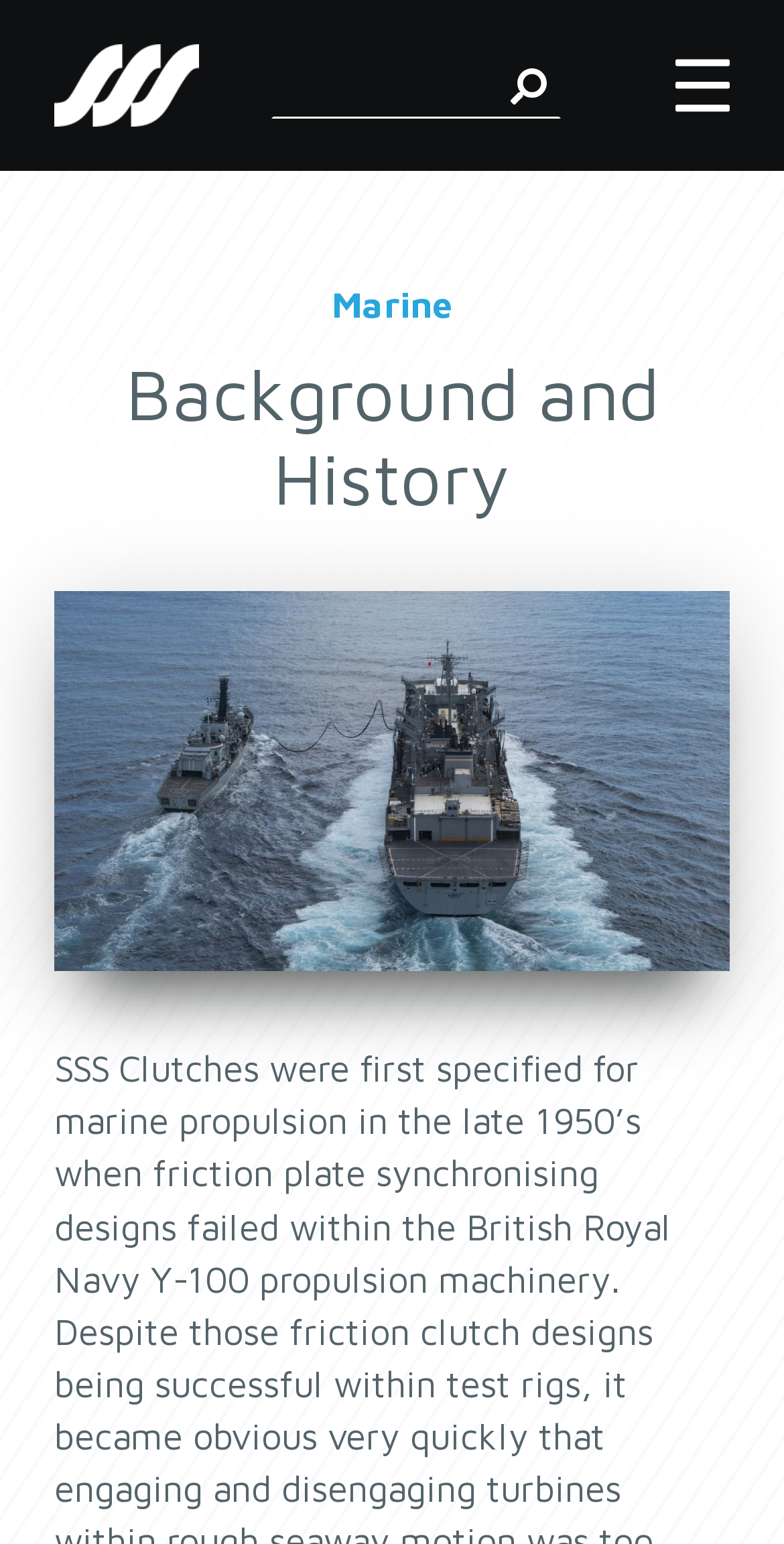What is the category of the article?
Provide a one-word or short-phrase answer based on the image.

Marine